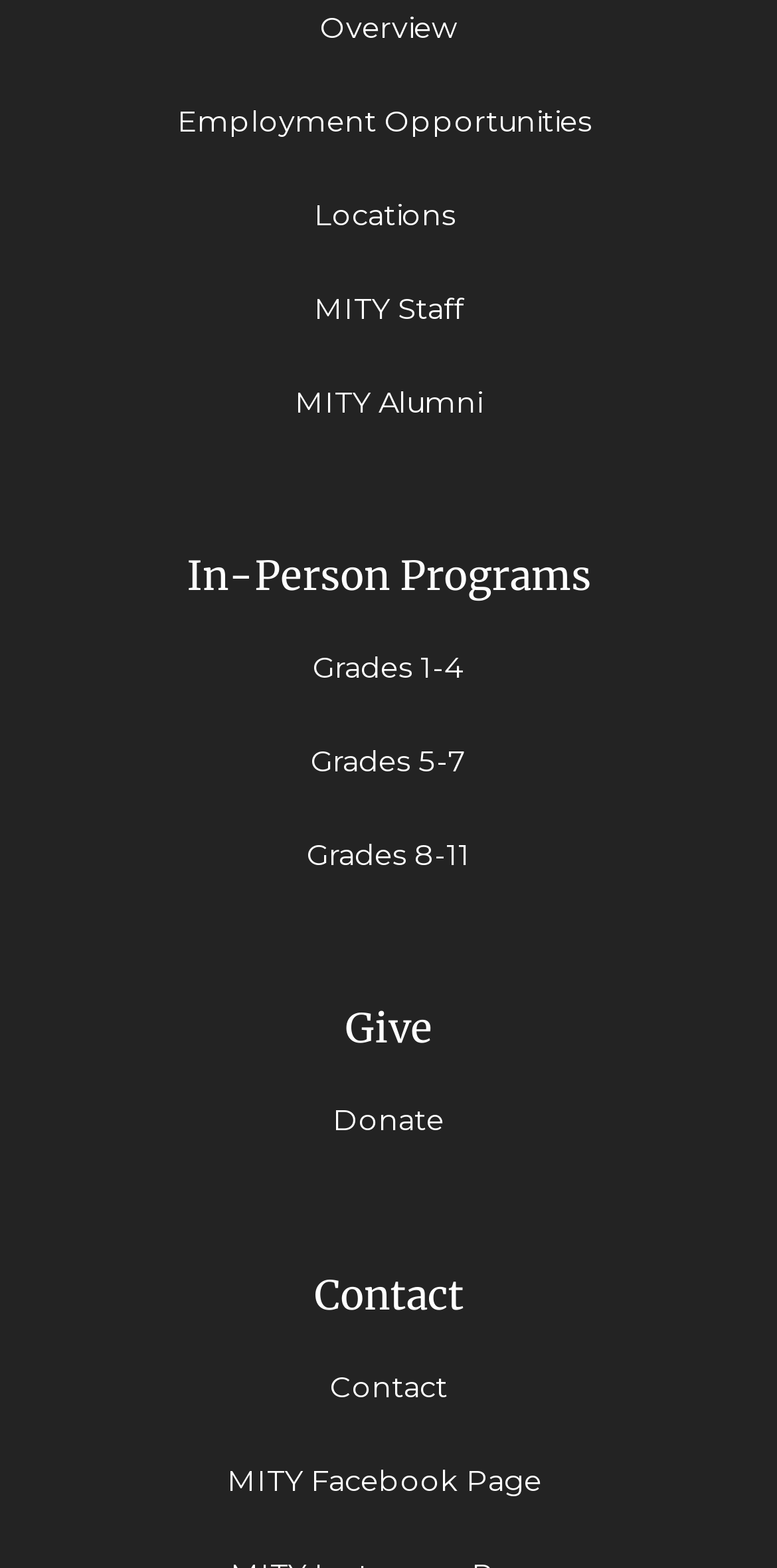Please specify the bounding box coordinates of the clickable section necessary to execute the following command: "Donate to MITY".

[0.428, 0.703, 0.572, 0.726]